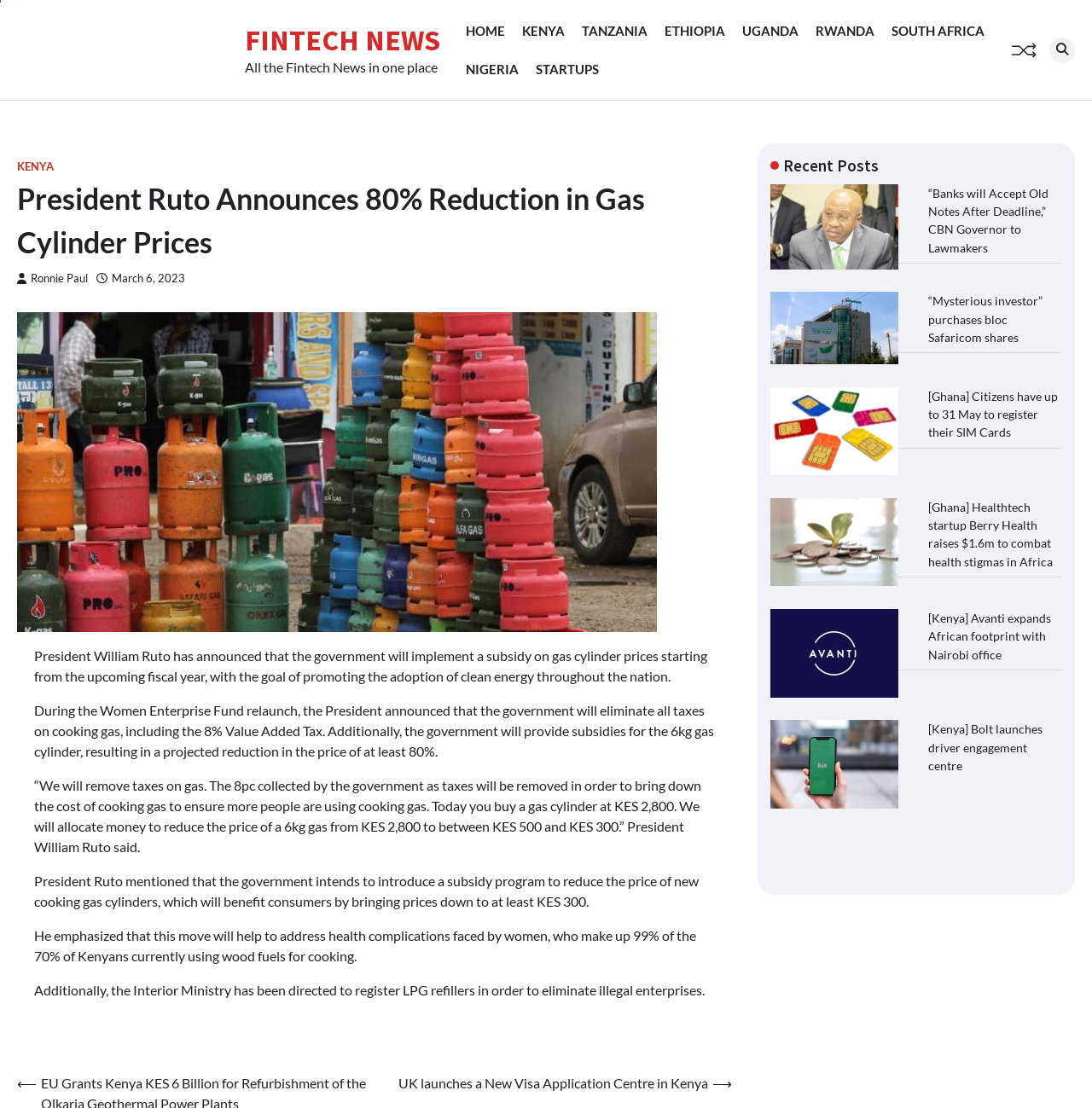Please find the bounding box coordinates of the element's region to be clicked to carry out this instruction: "Read the post about UK launching a new visa application centre in Kenya".

[0.365, 0.968, 0.67, 0.987]